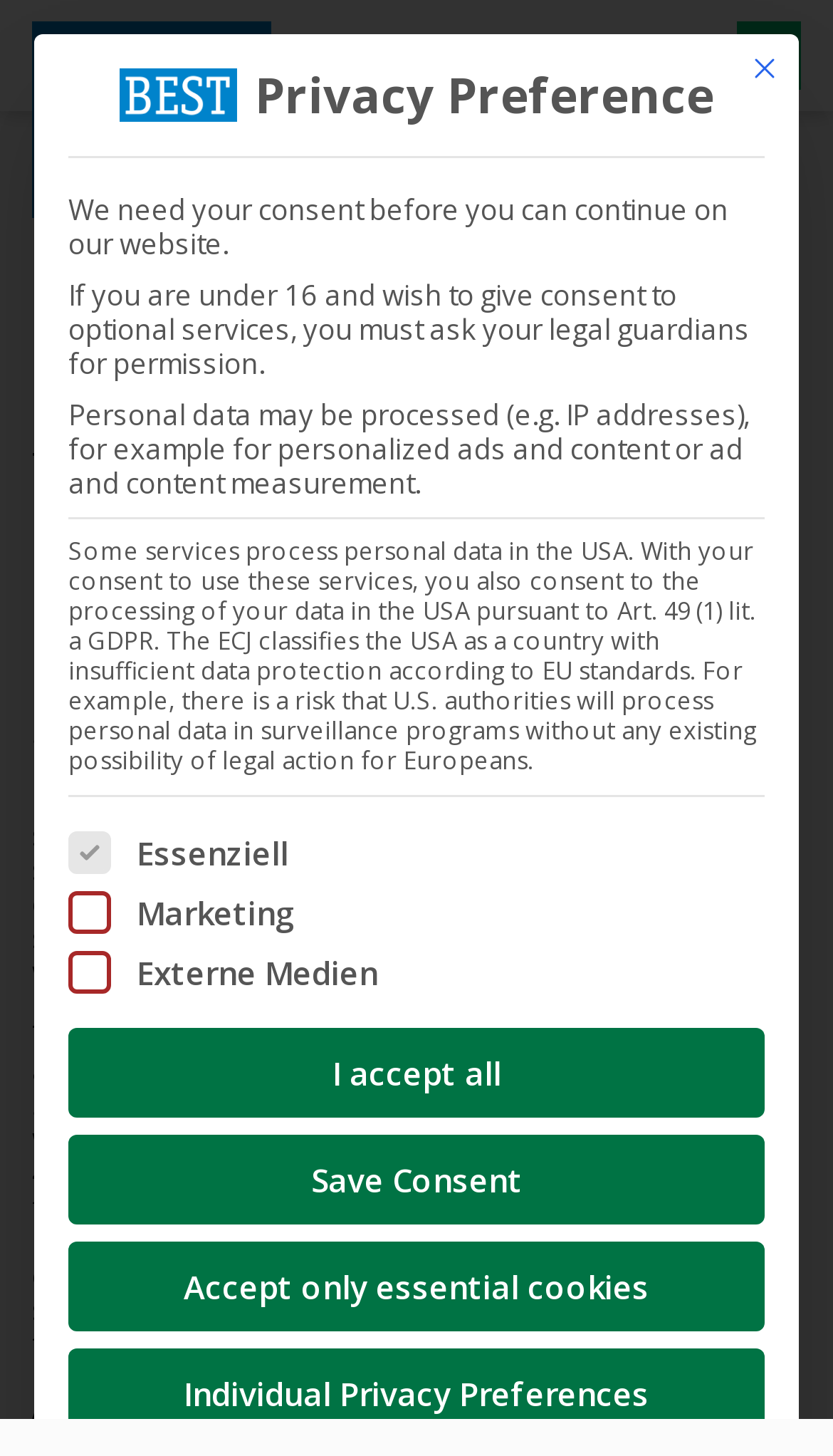Determine the bounding box coordinates of the clickable element necessary to fulfill the instruction: "Click the 'T-Planner' link". Provide the coordinates as four float numbers within the 0 to 1 range, i.e., [left, top, right, bottom].

[0.644, 0.255, 0.805, 0.28]